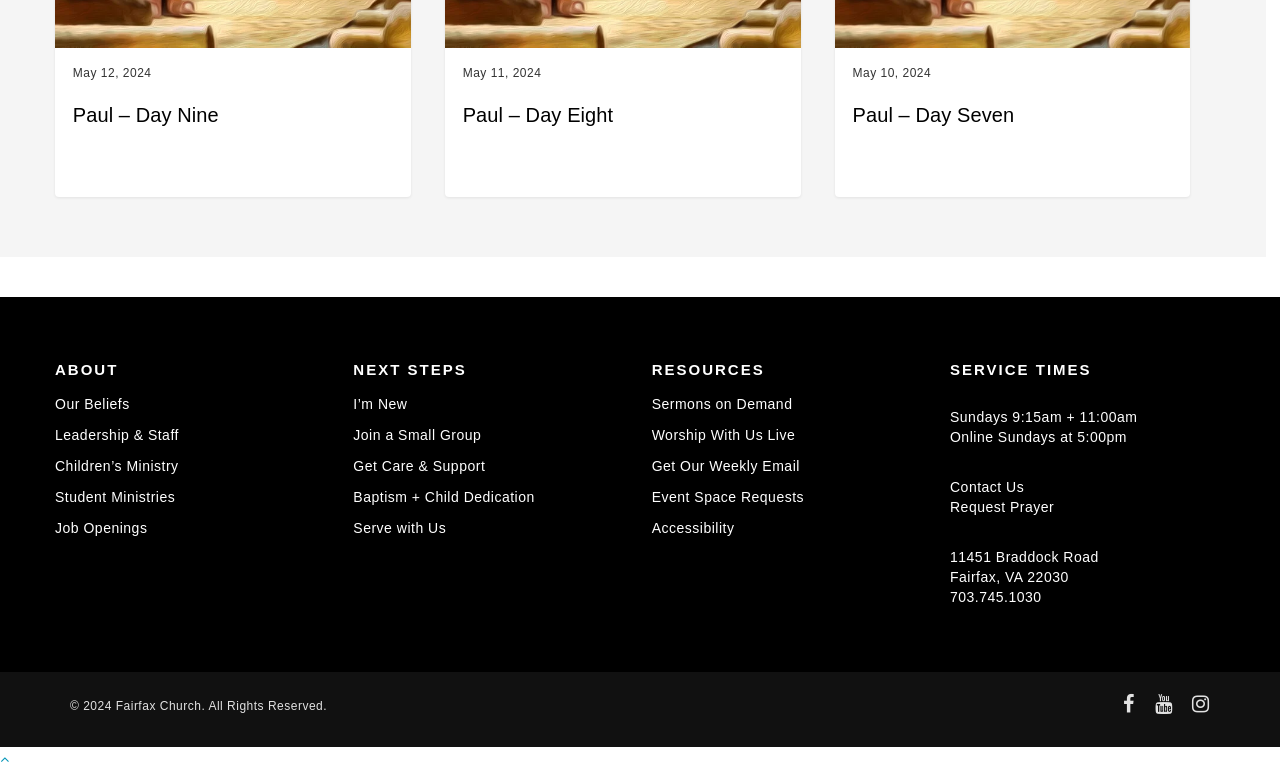Locate the bounding box coordinates of the UI element described by: "Get Our Weekly Email". Provide the coordinates as four float numbers between 0 and 1, formatted as [left, top, right, bottom].

[0.509, 0.588, 0.724, 0.628]